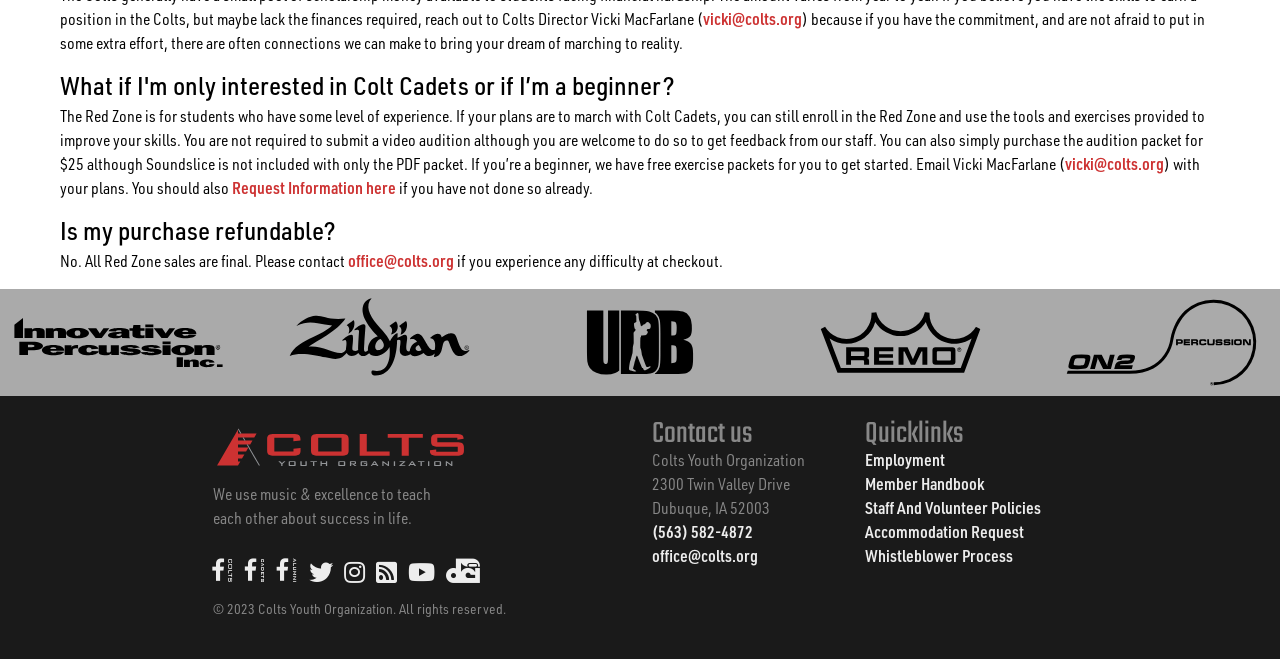What is the organization's mission?
Please use the image to provide an in-depth answer to the question.

The organization's mission is to teach success in life, as mentioned in the text 'We use music & excellence to teach each other about success in life'.